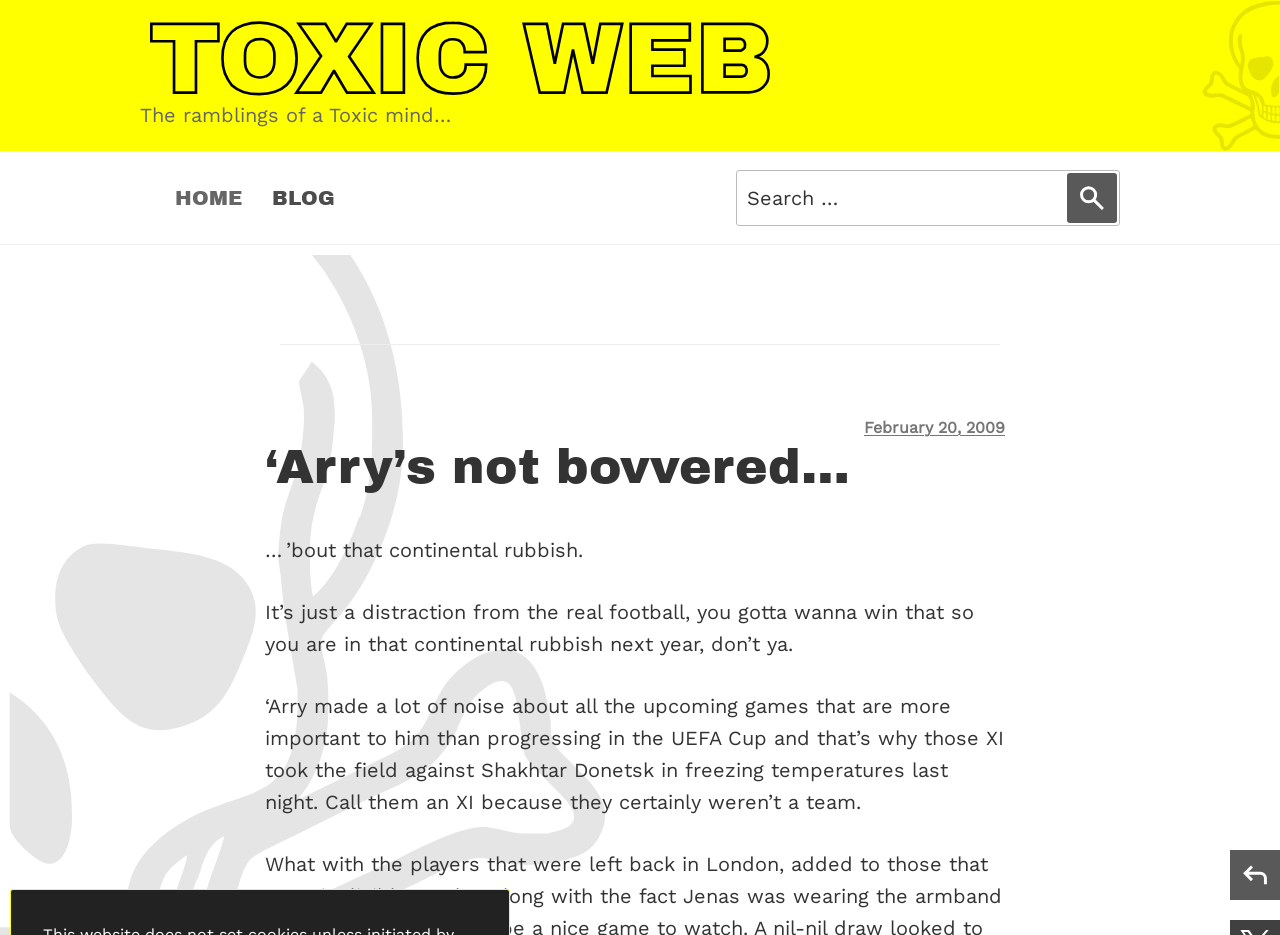What is the date of the blog post?
Please use the visual content to give a single word or phrase answer.

February 20, 2009